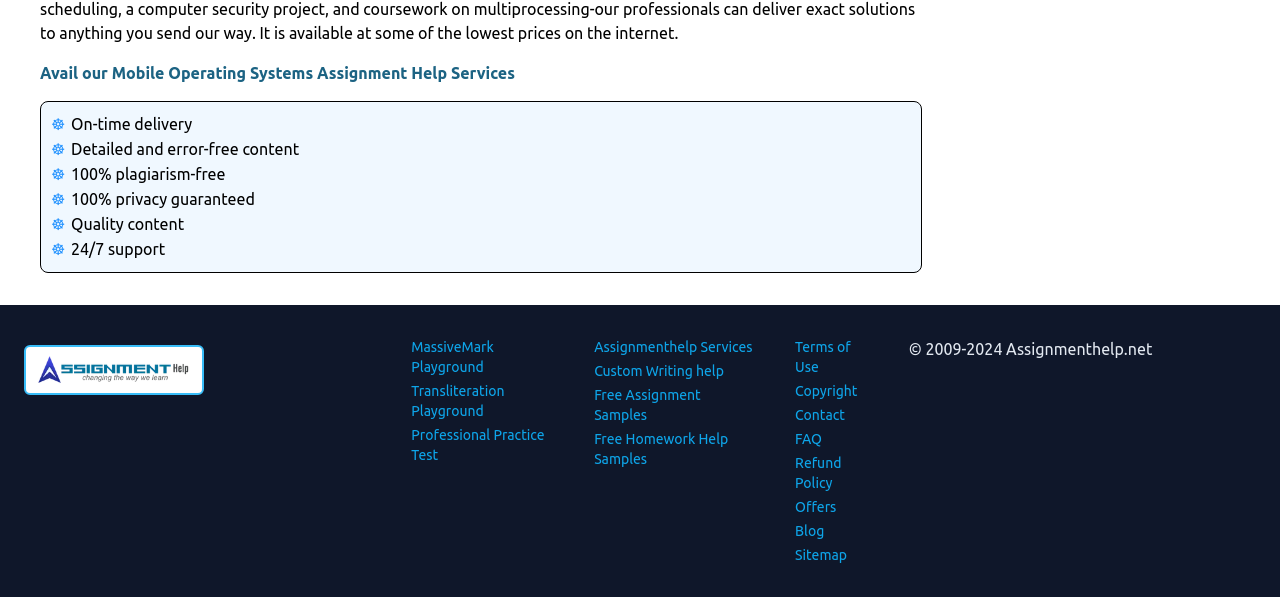How many links are there in the footer section?
Look at the image and answer the question using a single word or phrase.

9